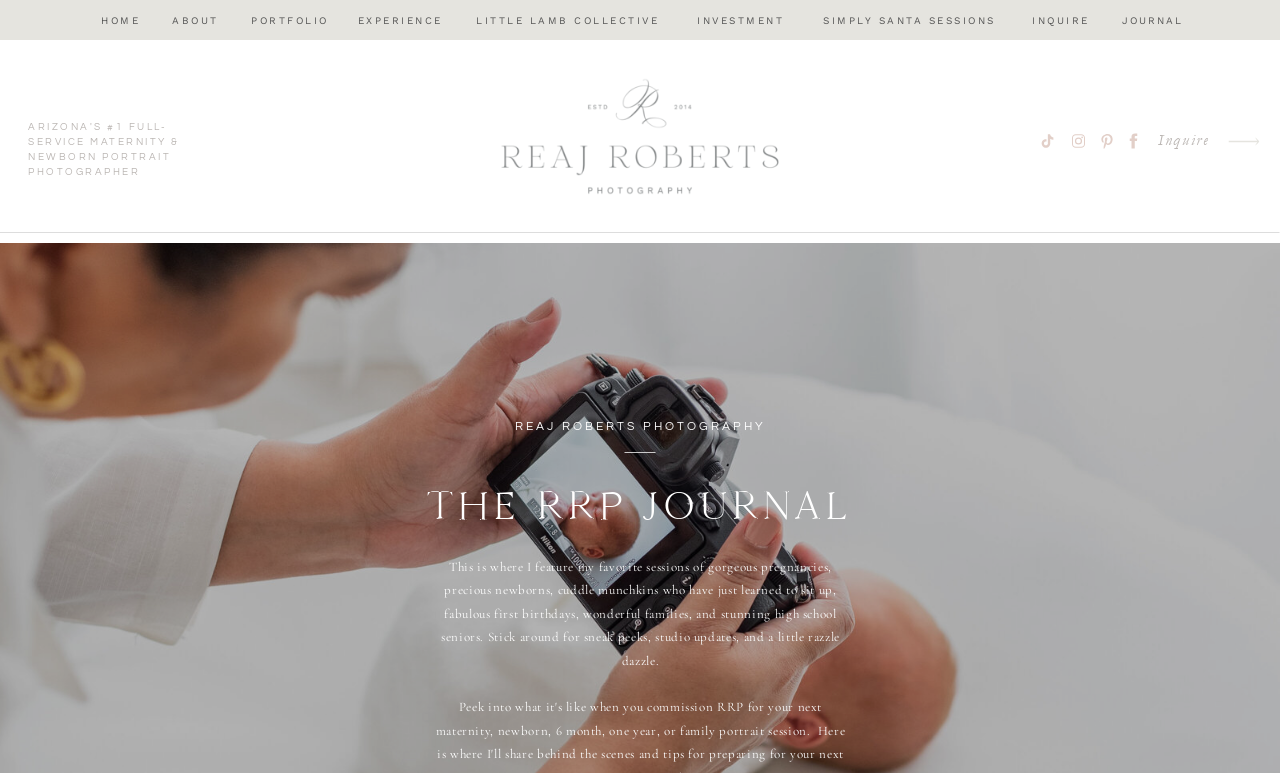Bounding box coordinates must be specified in the format (top-left x, top-left y, bottom-right x, bottom-right y). All values should be floating point numbers between 0 and 1. What are the bounding box coordinates of the UI element described as: little lamb collective

[0.371, 0.016, 0.516, 0.039]